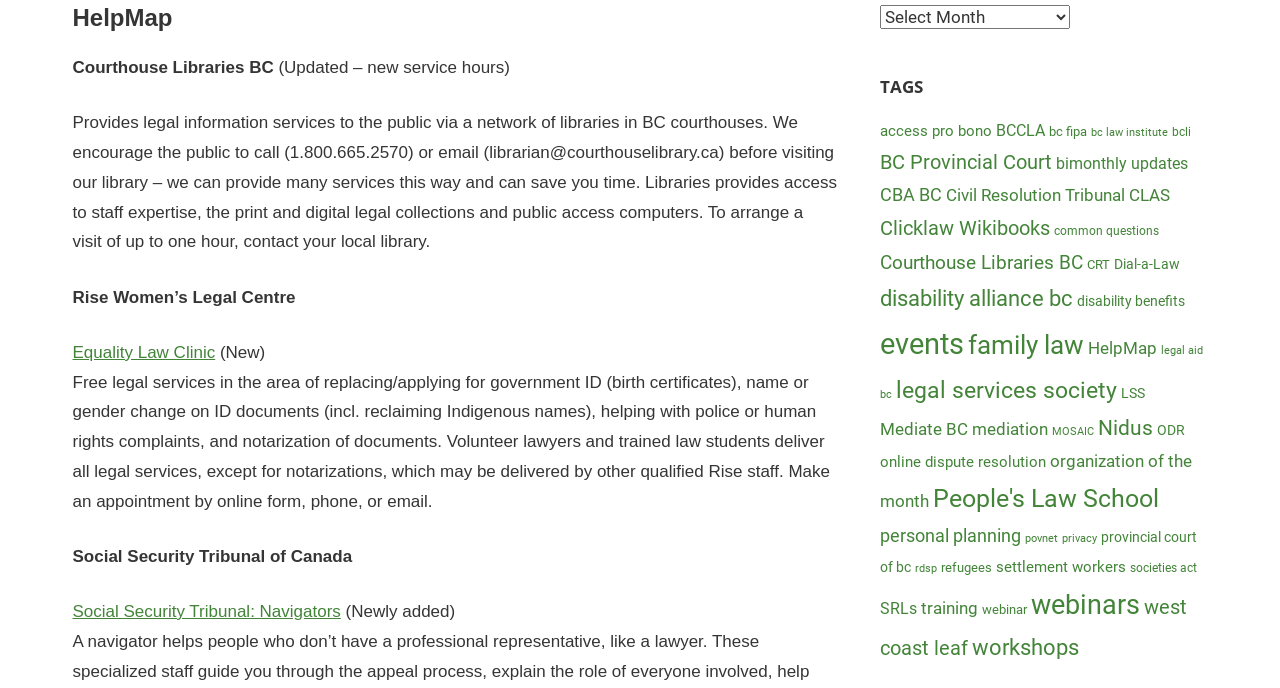Find the UI element described as: "family law" and predict its bounding box coordinates. Ensure the coordinates are four float numbers between 0 and 1, [left, top, right, bottom].

[0.756, 0.479, 0.847, 0.523]